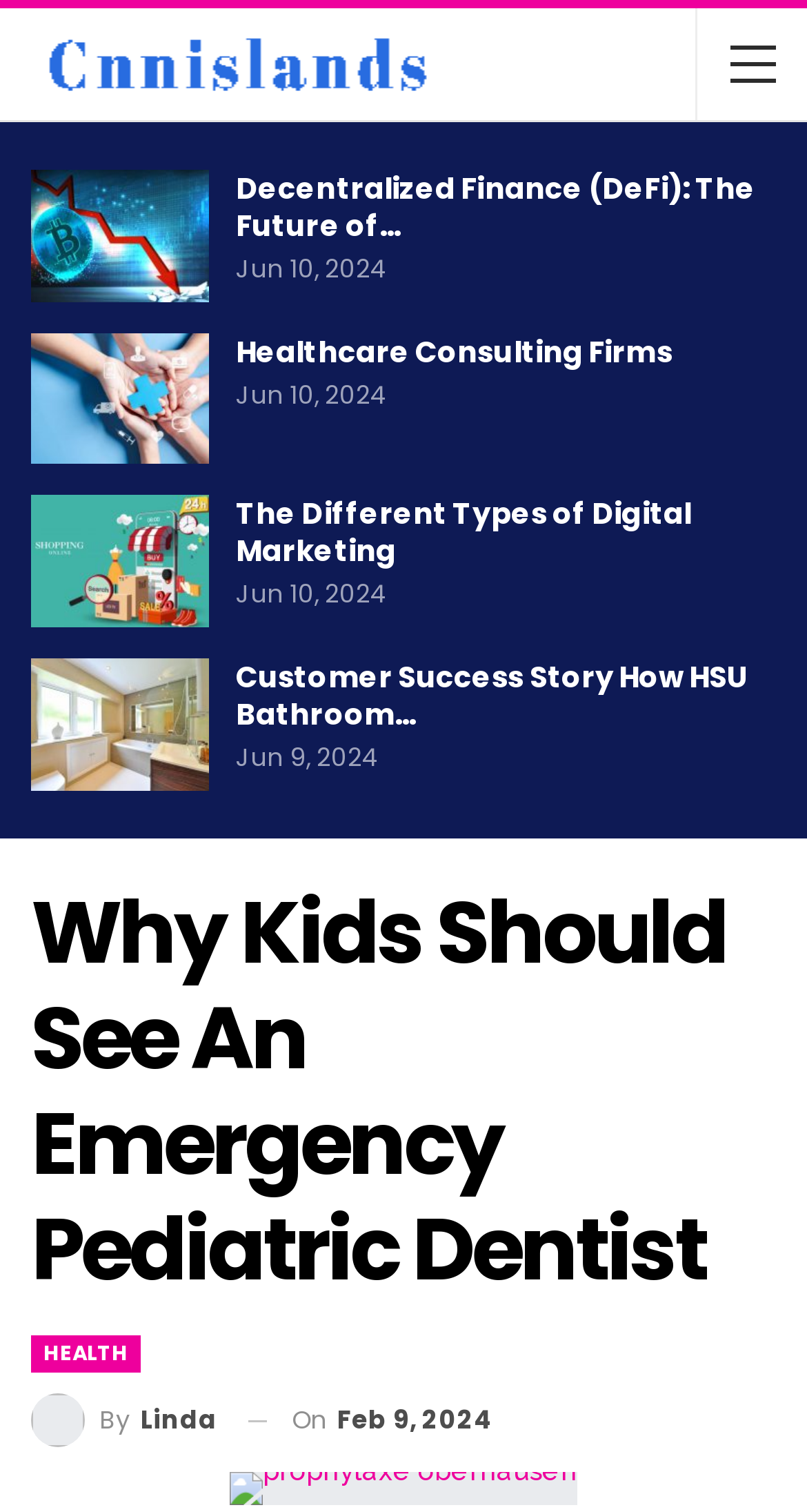Could you locate the bounding box coordinates for the section that should be clicked to accomplish this task: "Read the article about why kids should see an emergency pediatric dentist".

[0.038, 0.581, 0.962, 0.861]